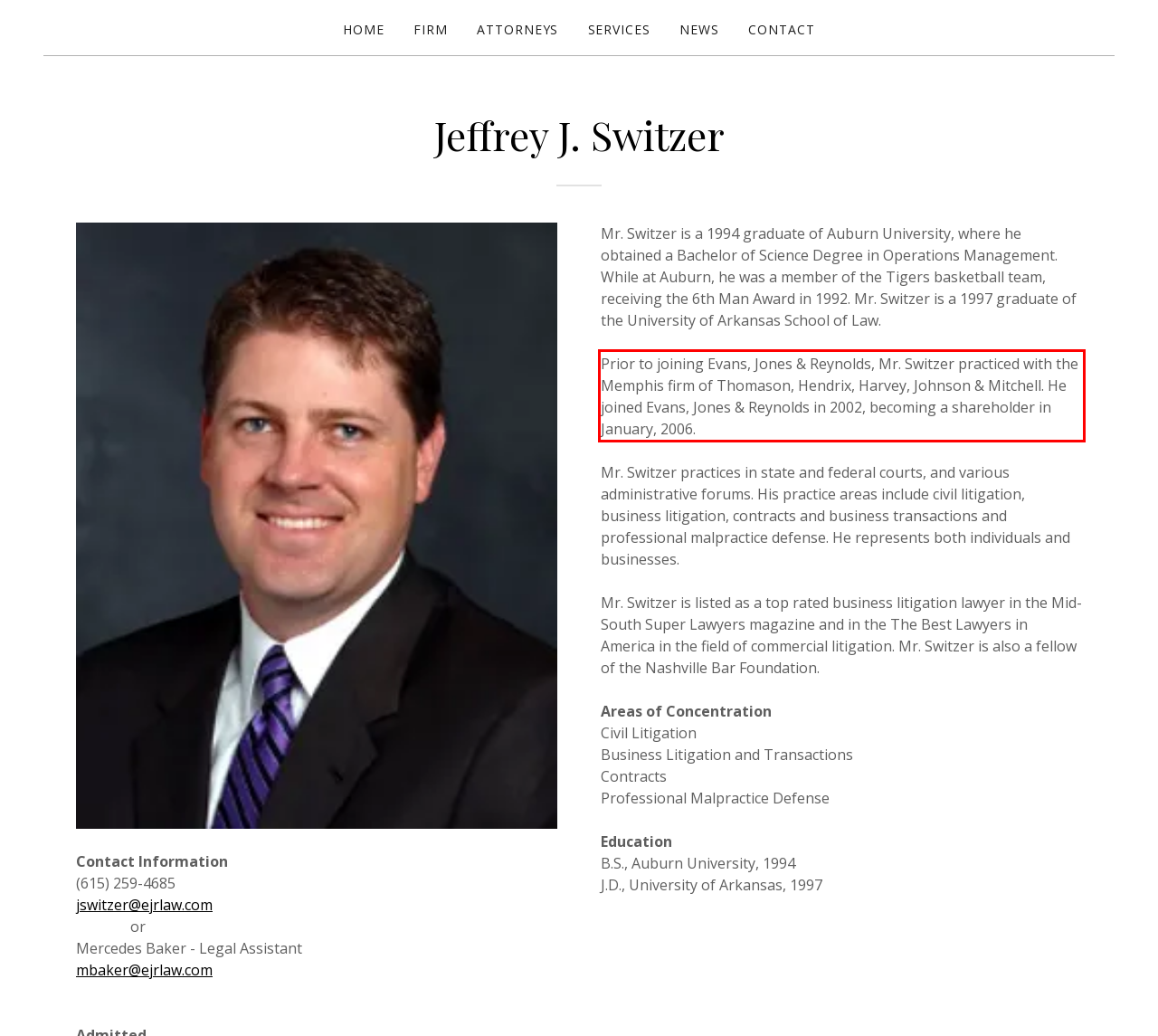Inspect the webpage screenshot that has a red bounding box and use OCR technology to read and display the text inside the red bounding box.

Prior to joining Evans, Jones & Reynolds, Mr. Switzer practiced with the Memphis firm of Thomason, Hendrix, Harvey, Johnson & Mitchell. He joined Evans, Jones & Reynolds in 2002, becoming a shareholder in January, 2006.